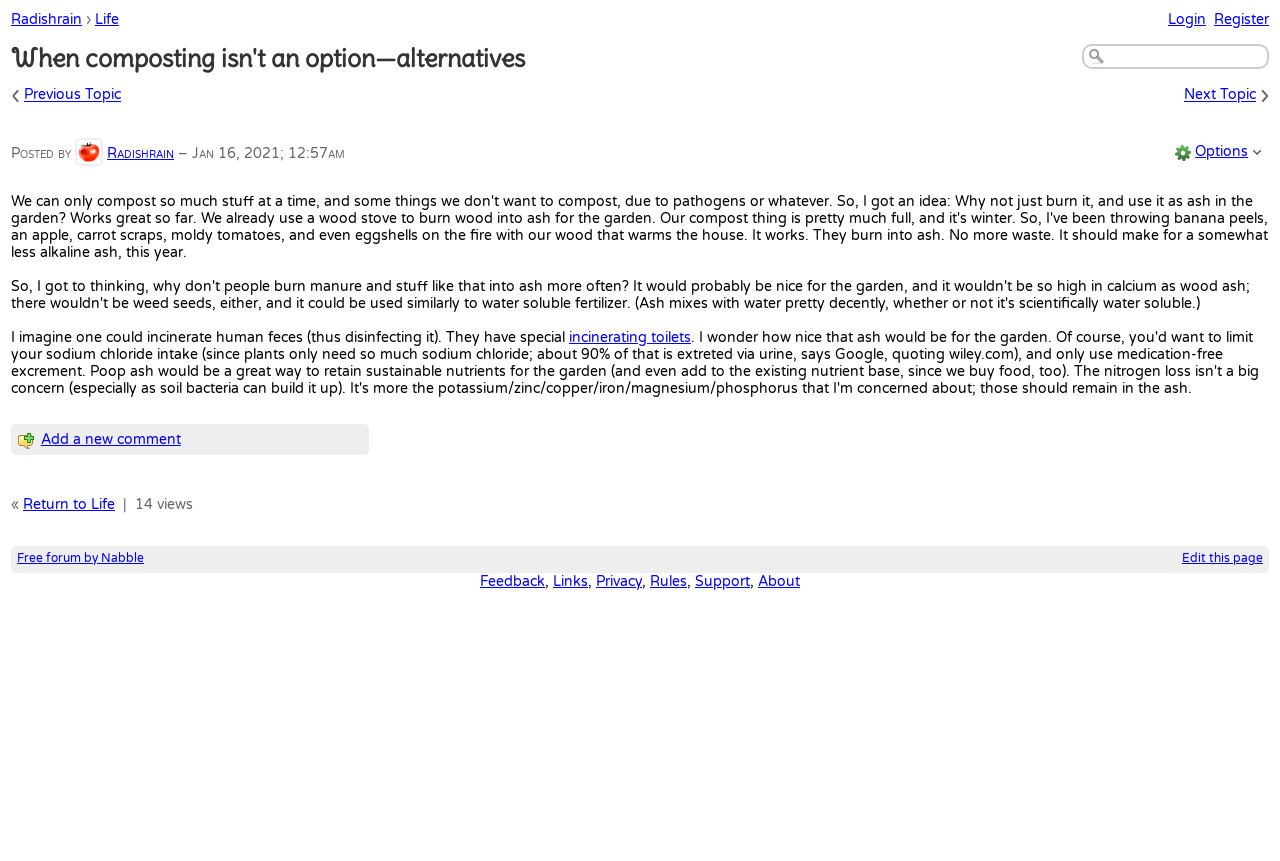Ascertain the bounding box coordinates for the UI element detailed here: "incinerating toilets". The coordinates should be provided as [left, top, right, bottom] with each value being a float between 0 and 1.

[0.445, 0.382, 0.54, 0.402]